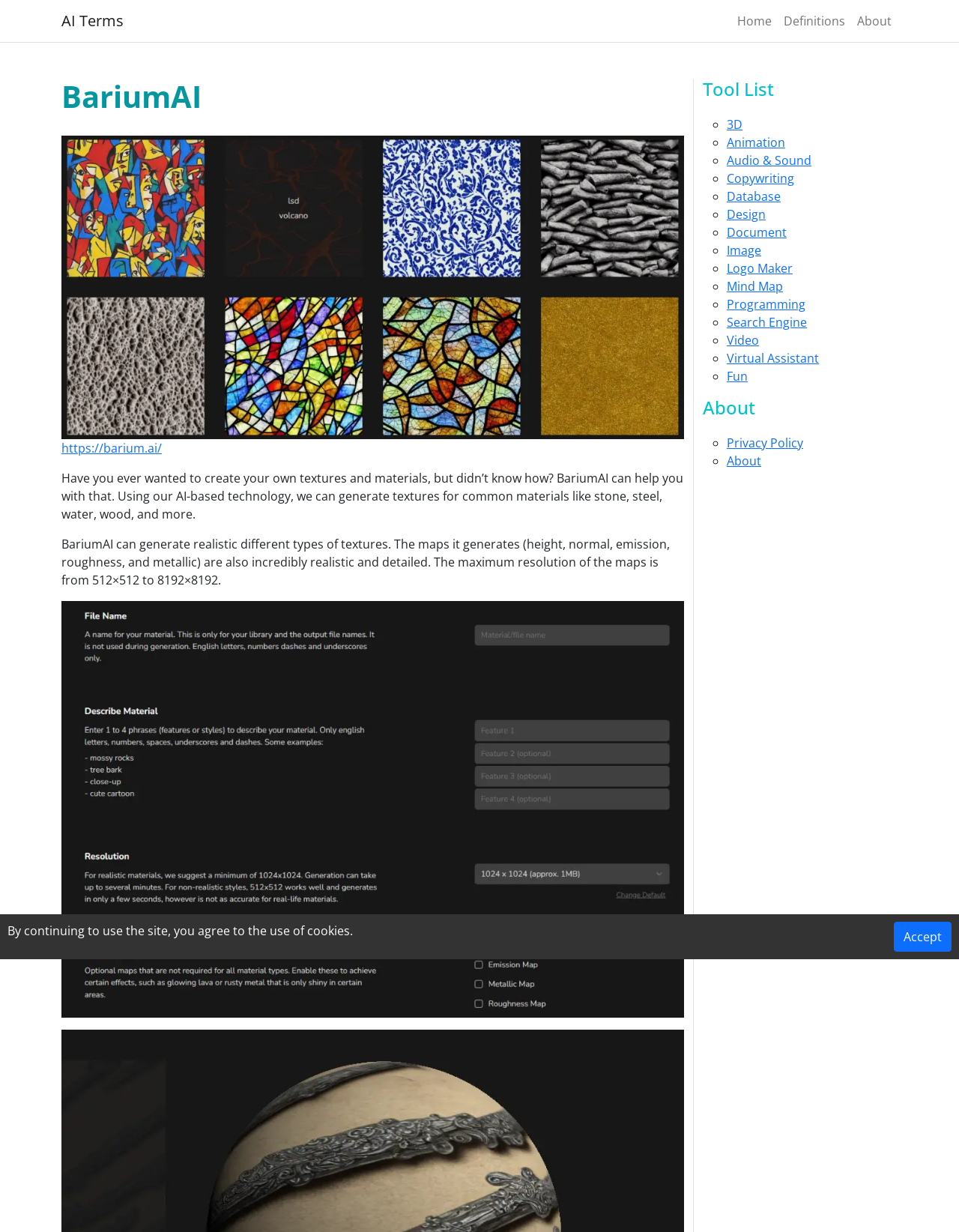Indicate the bounding box coordinates of the clickable region to achieve the following instruction: "Read about Solomon Deep Kindle Promotion and WorldCat."

None